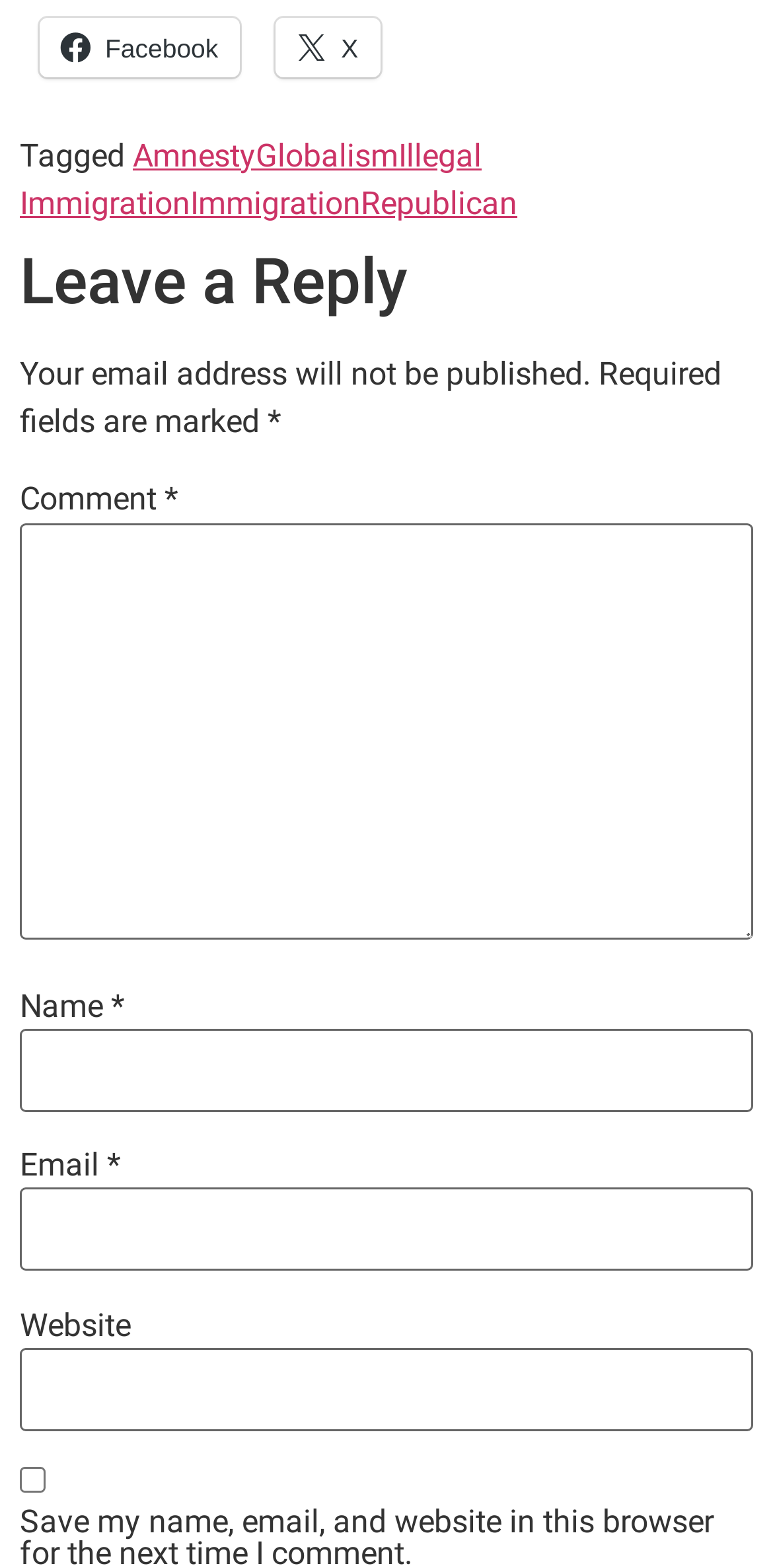How many links are there at the top of the webpage?
Answer with a single word or phrase, using the screenshot for reference.

3